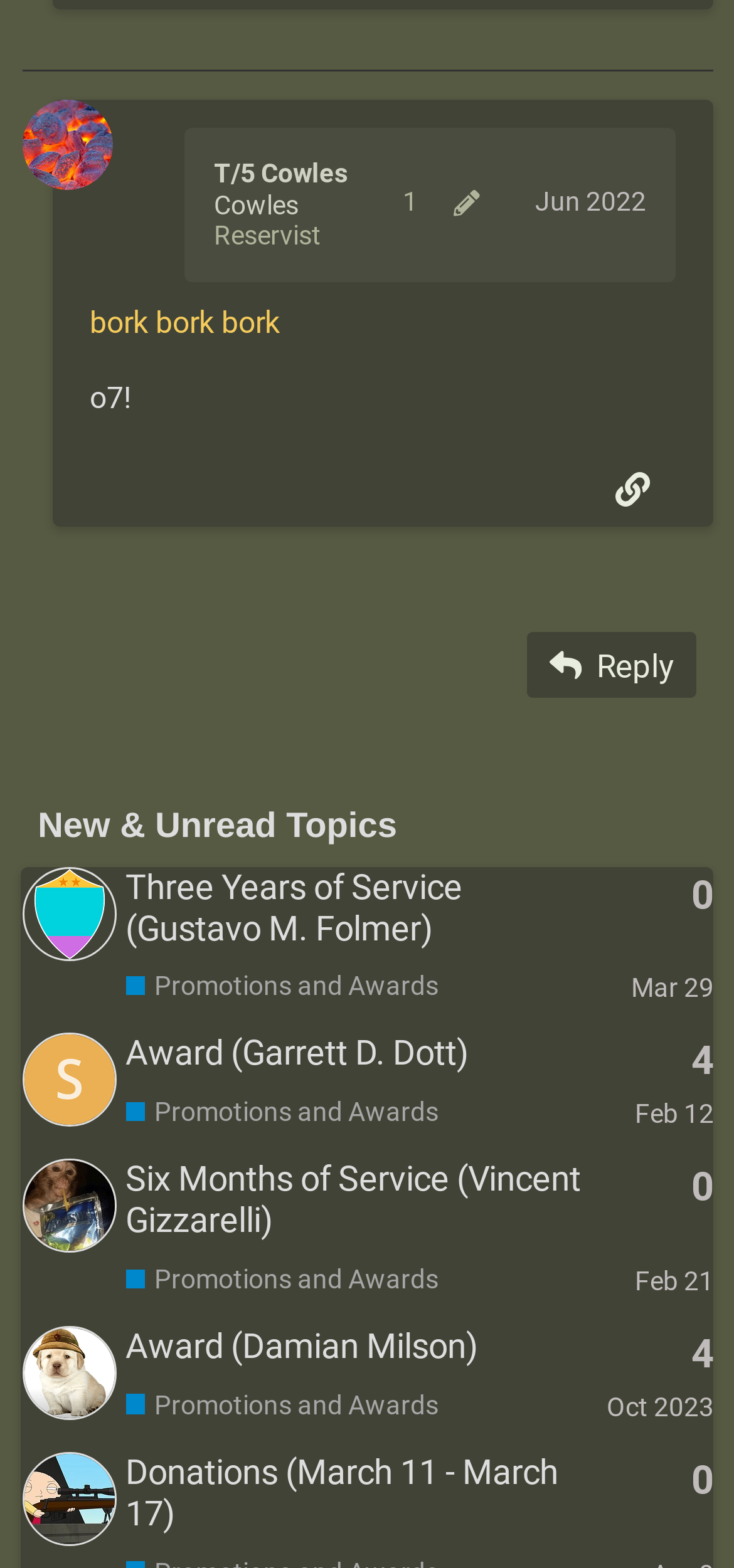How many replies does the topic 'Three Years of Service (Gustavo M. Folmer)' have?
Use the image to answer the question with a single word or phrase.

0